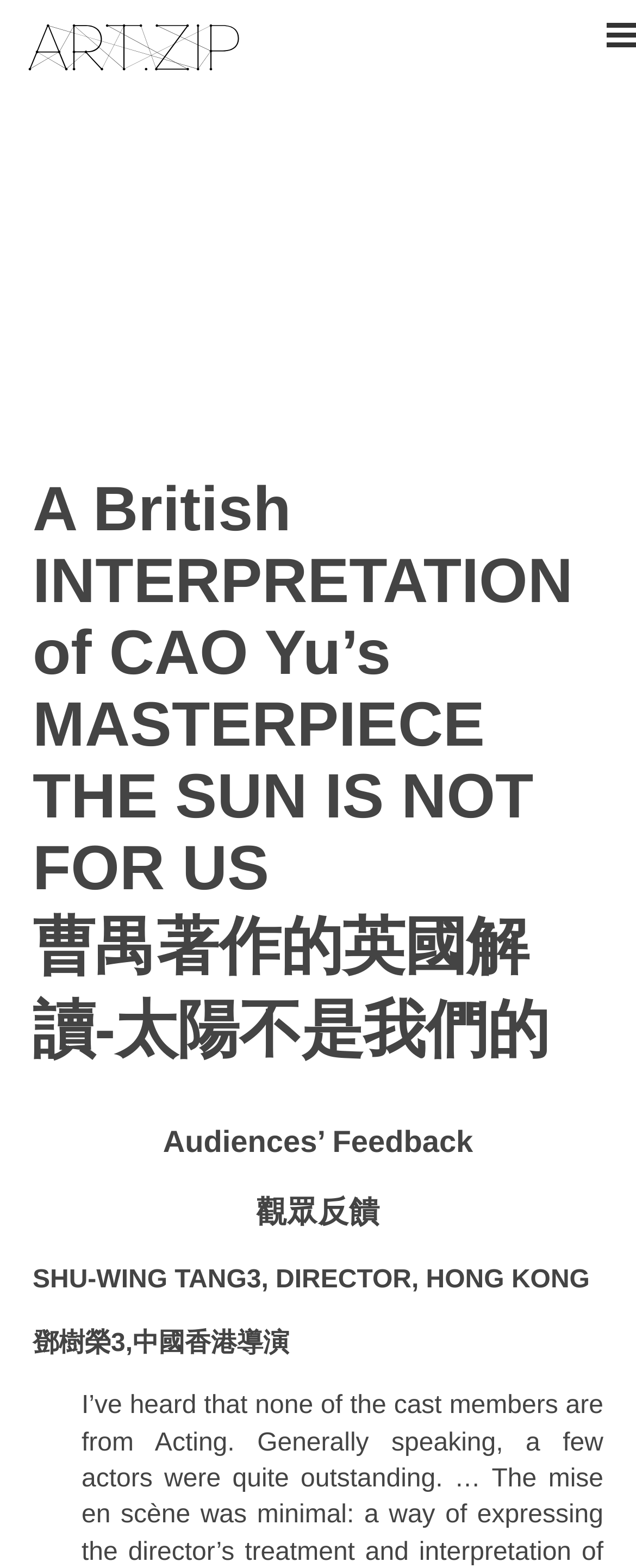Write a detailed summary of the webpage.

The webpage appears to be an article or review about a theatrical performance, specifically a British interpretation of Cao Yu's masterpiece "The Sun Is Not For Us". 

At the top of the page, there is a large header that spans almost the entire width, containing the title of the article in both English and Chinese. Below this header, there is a smaller heading that reads "Audiences' Feedback" in both English and Chinese, indicating that the page will feature feedback or reviews from the audience.

Directly below the headings, there is a section that appears to be about the director, Shu-Wing Tang, with his name and title listed in both English and Chinese. 

On the top-left corner of the page, there is a small link and an accompanying image, which may be a logo or a navigation button.